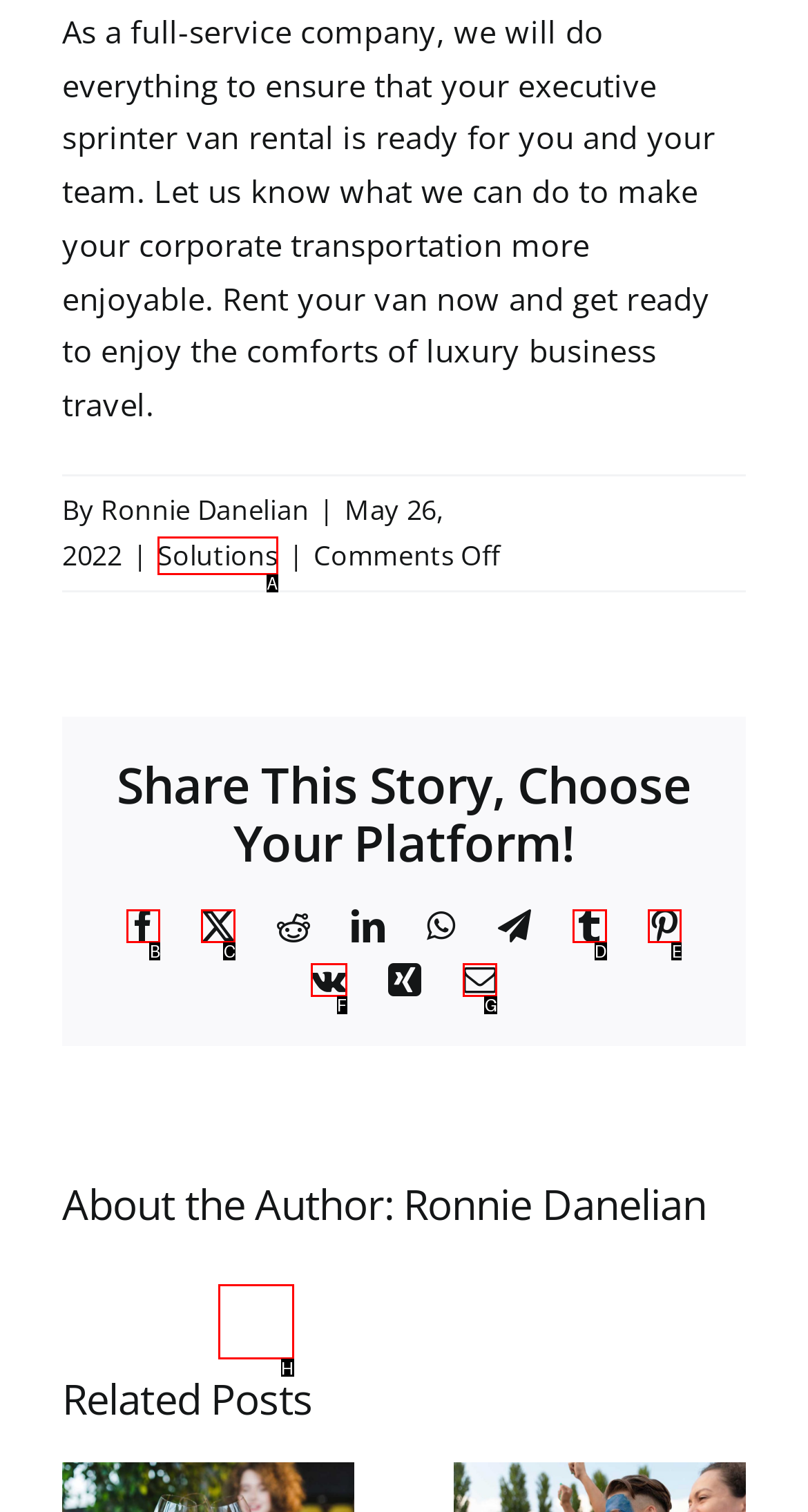Find the option you need to click to complete the following instruction: Explore solutions
Answer with the corresponding letter from the choices given directly.

A